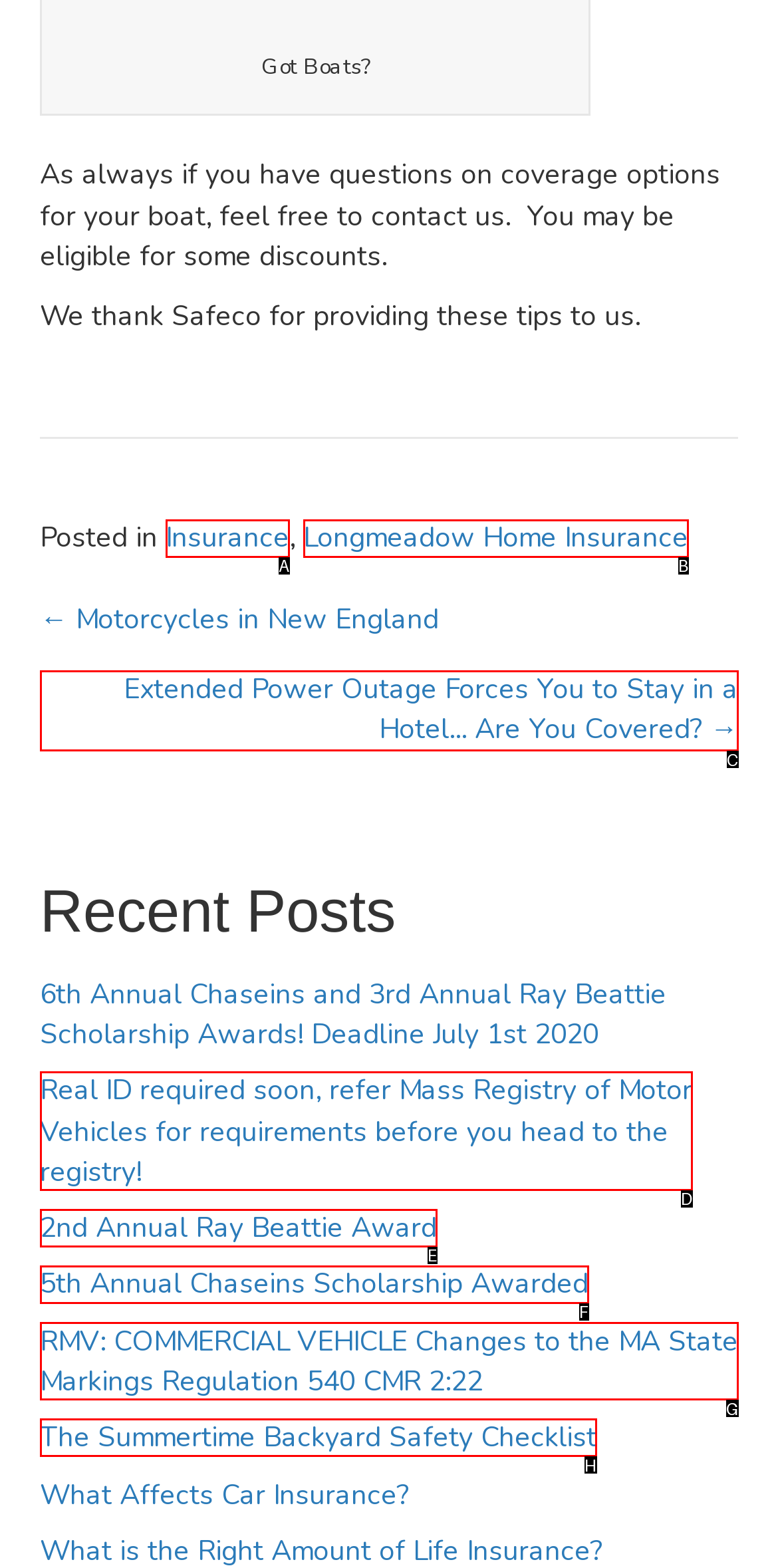Based on the description: Insurance
Select the letter of the corresponding UI element from the choices provided.

A